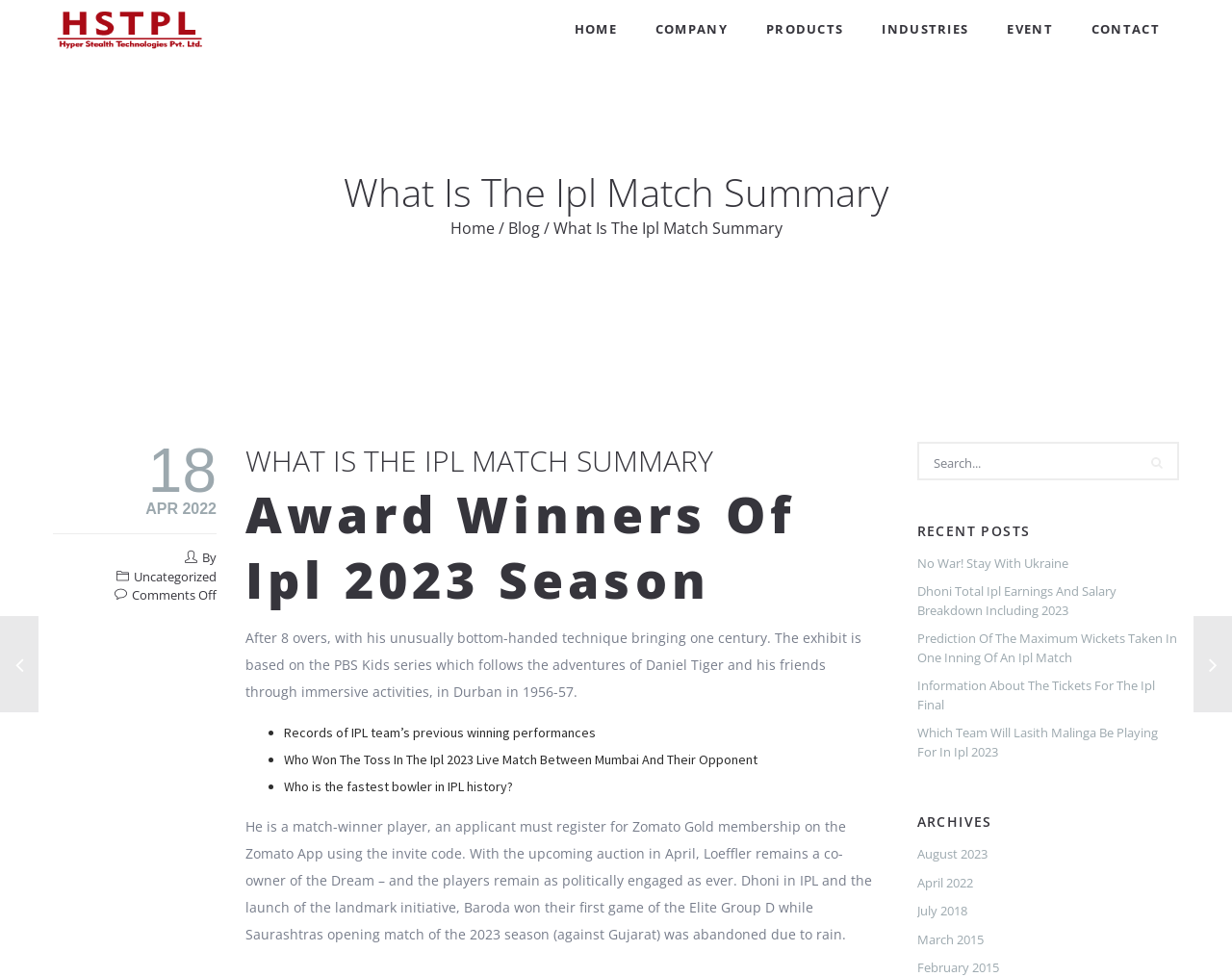What is the name of the company?
Please provide a detailed and comprehensive answer to the question.

The company name can be found in the top-left corner of the webpage, where it is written as 'Hyper Stealth Technologies Pvt. Ltd.' in the link and image elements.